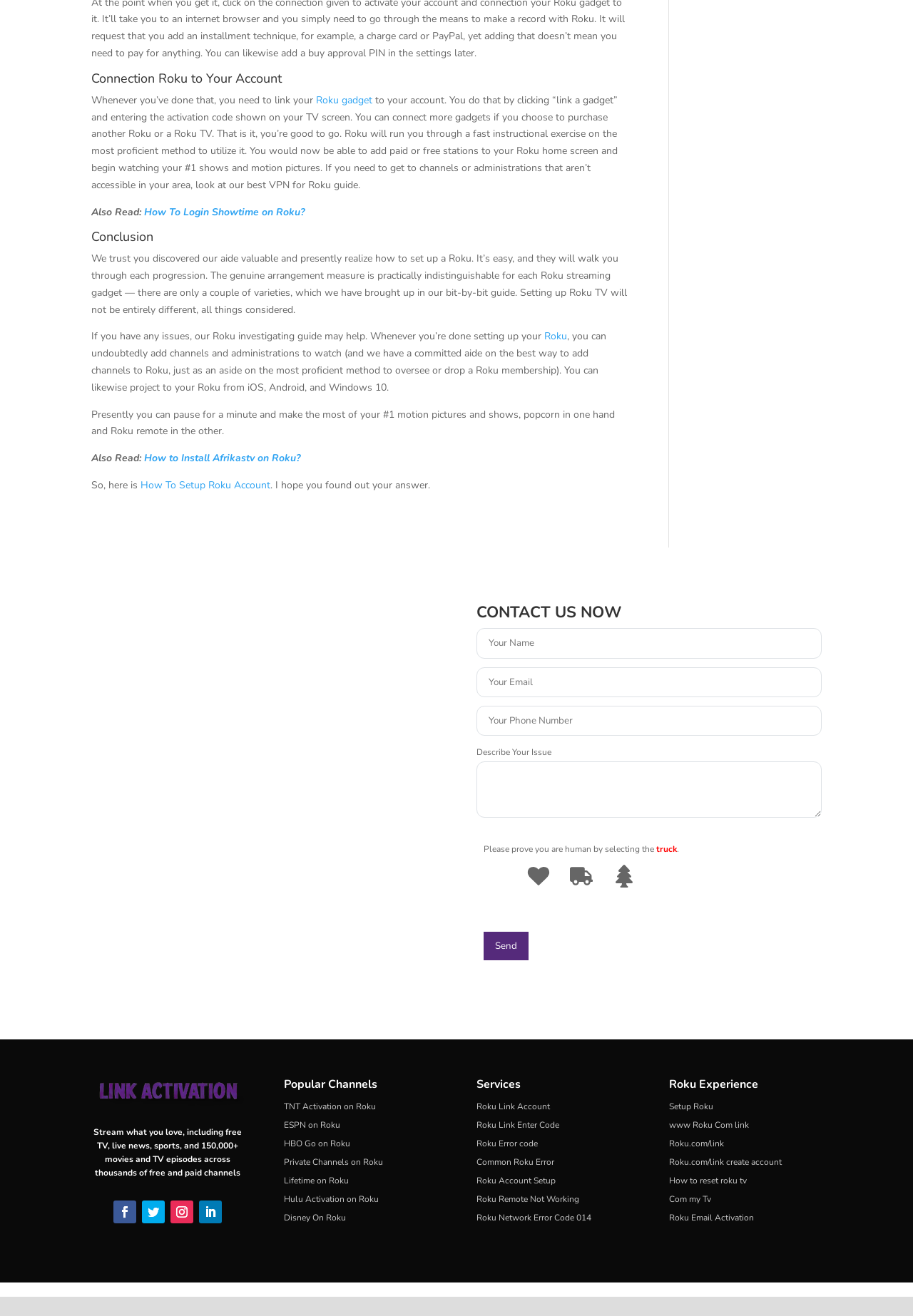Reply to the question with a single word or phrase:
How many textboxes are in the contact form?

4